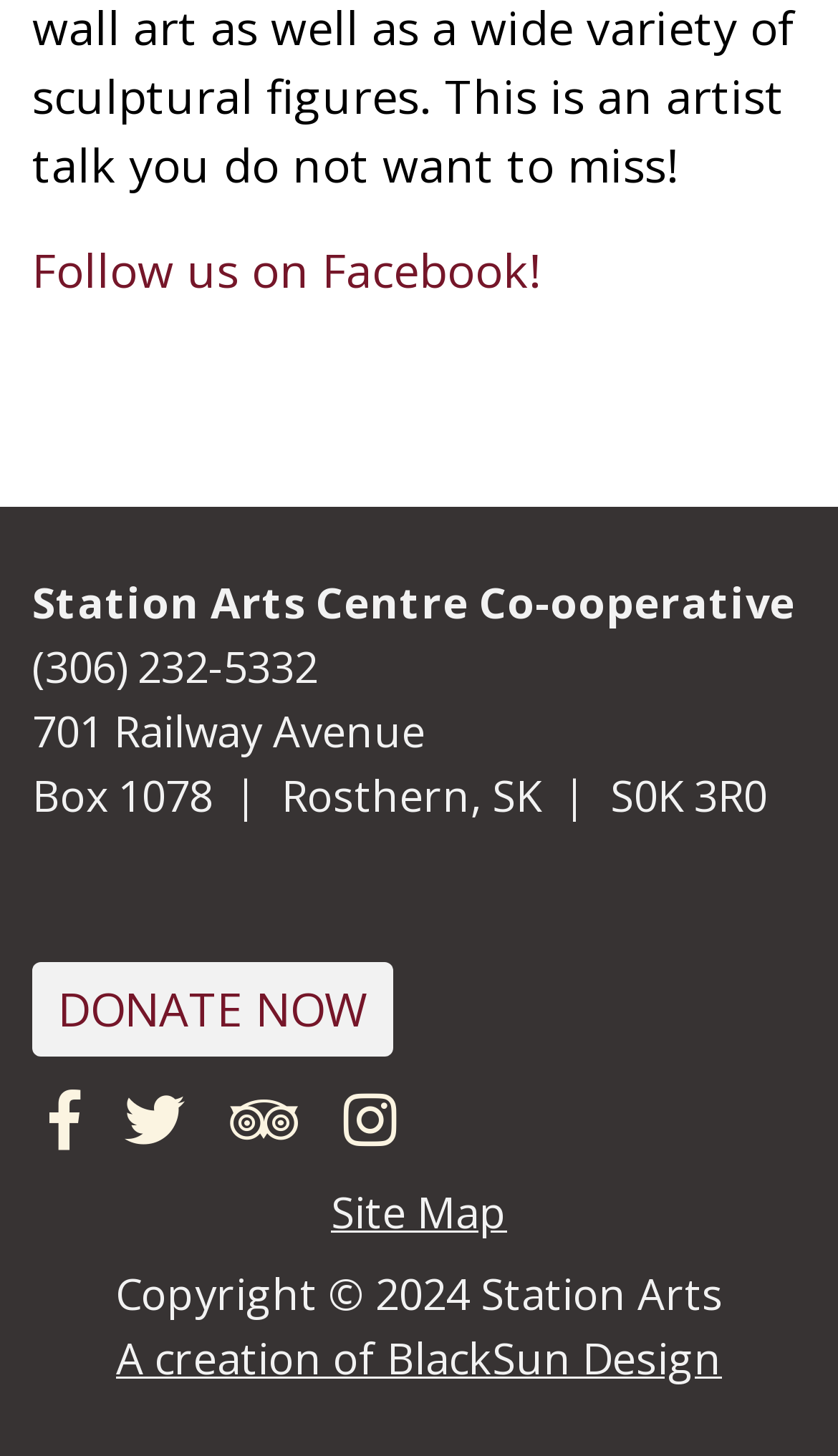Highlight the bounding box coordinates of the element you need to click to perform the following instruction: "Donate now."

[0.038, 0.661, 0.469, 0.726]